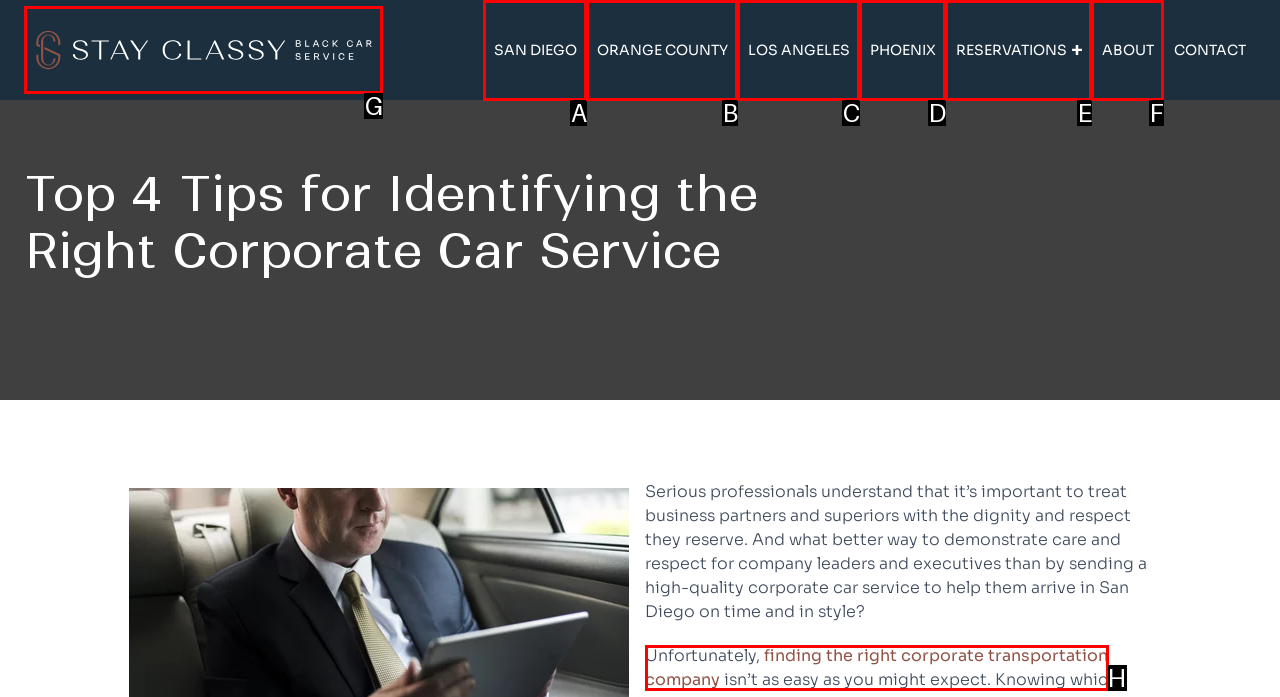Please identify the UI element that matches the description: Help
Respond with the letter of the correct option.

None